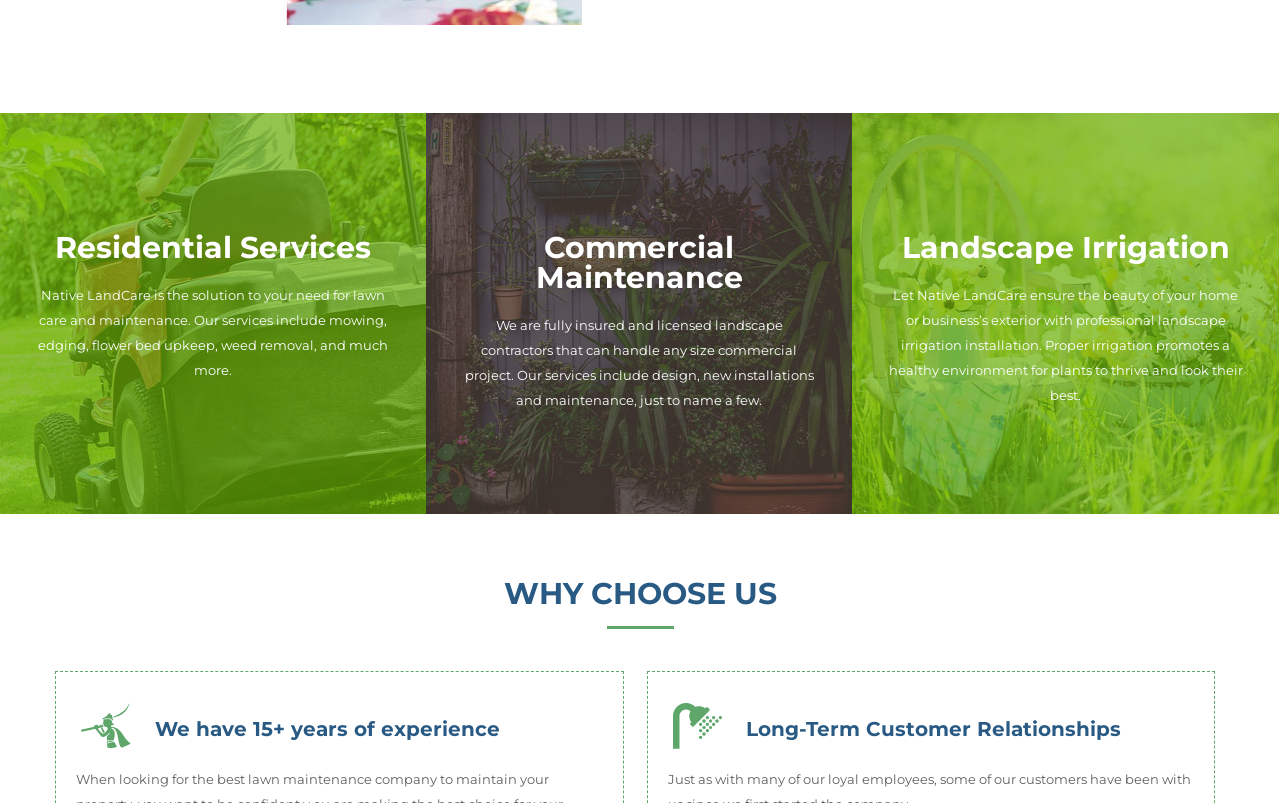Carefully observe the image and respond to the question with a detailed answer:
What is the importance of long-term customer relationships?

The webpage mentions Long-Term Customer Relationships as one of the reasons to choose the company, but it does not specify the importance of it. It only lists it as a benefit.